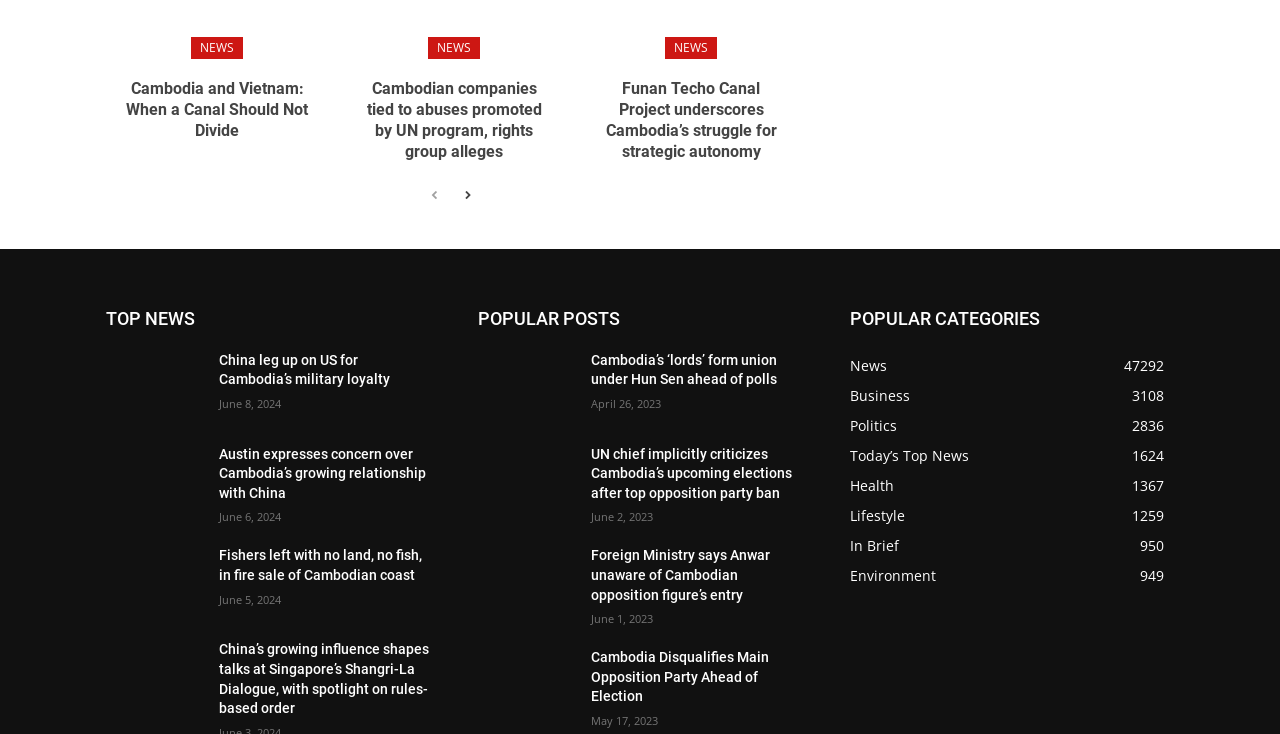Please find the bounding box coordinates of the element that needs to be clicked to perform the following instruction: "Go to the next page". The bounding box coordinates should be four float numbers between 0 and 1, represented as [left, top, right, bottom].

[0.355, 0.249, 0.374, 0.284]